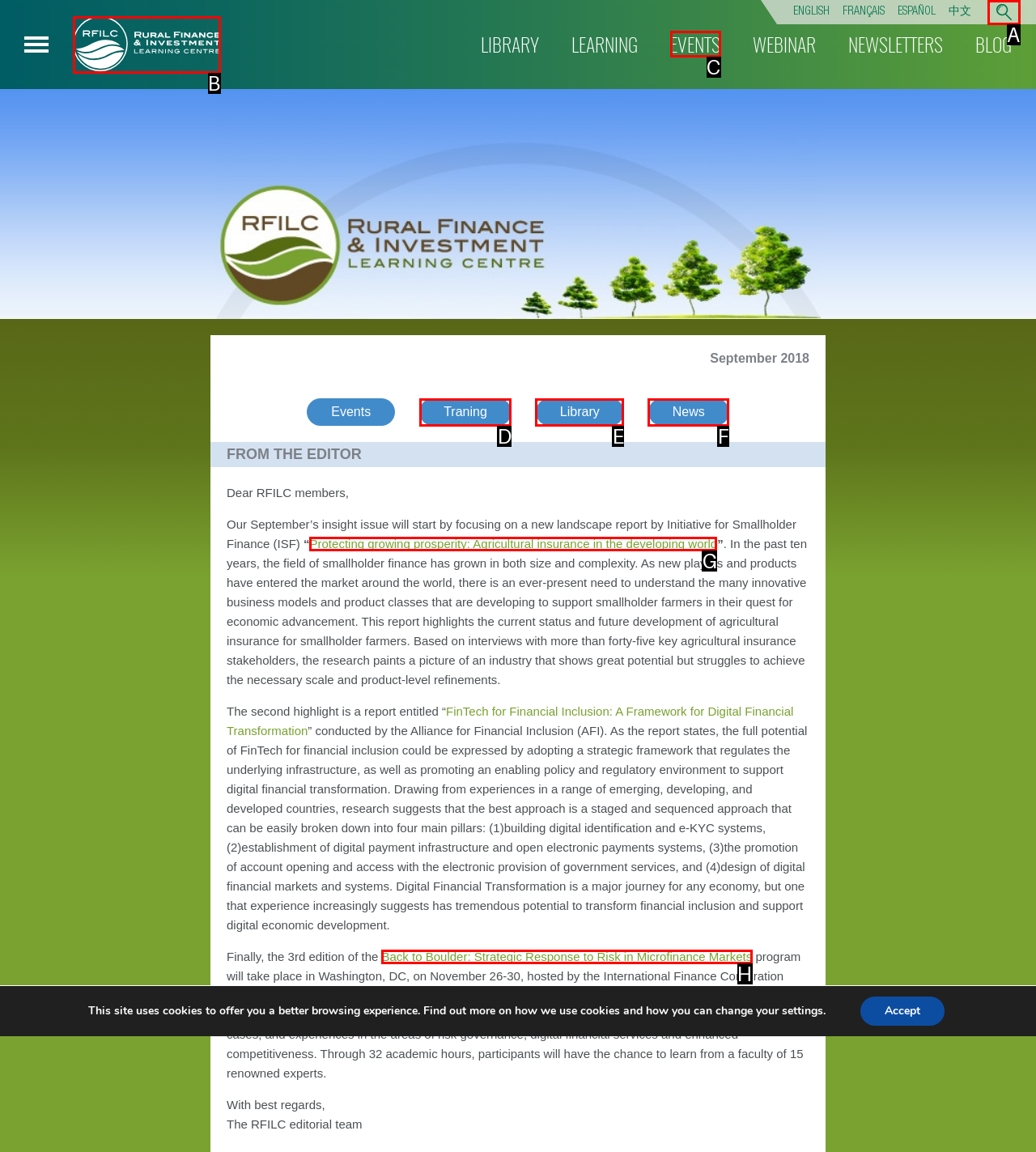Indicate which HTML element you need to click to complete the task: Learn more about agricultural insurance. Provide the letter of the selected option directly.

G